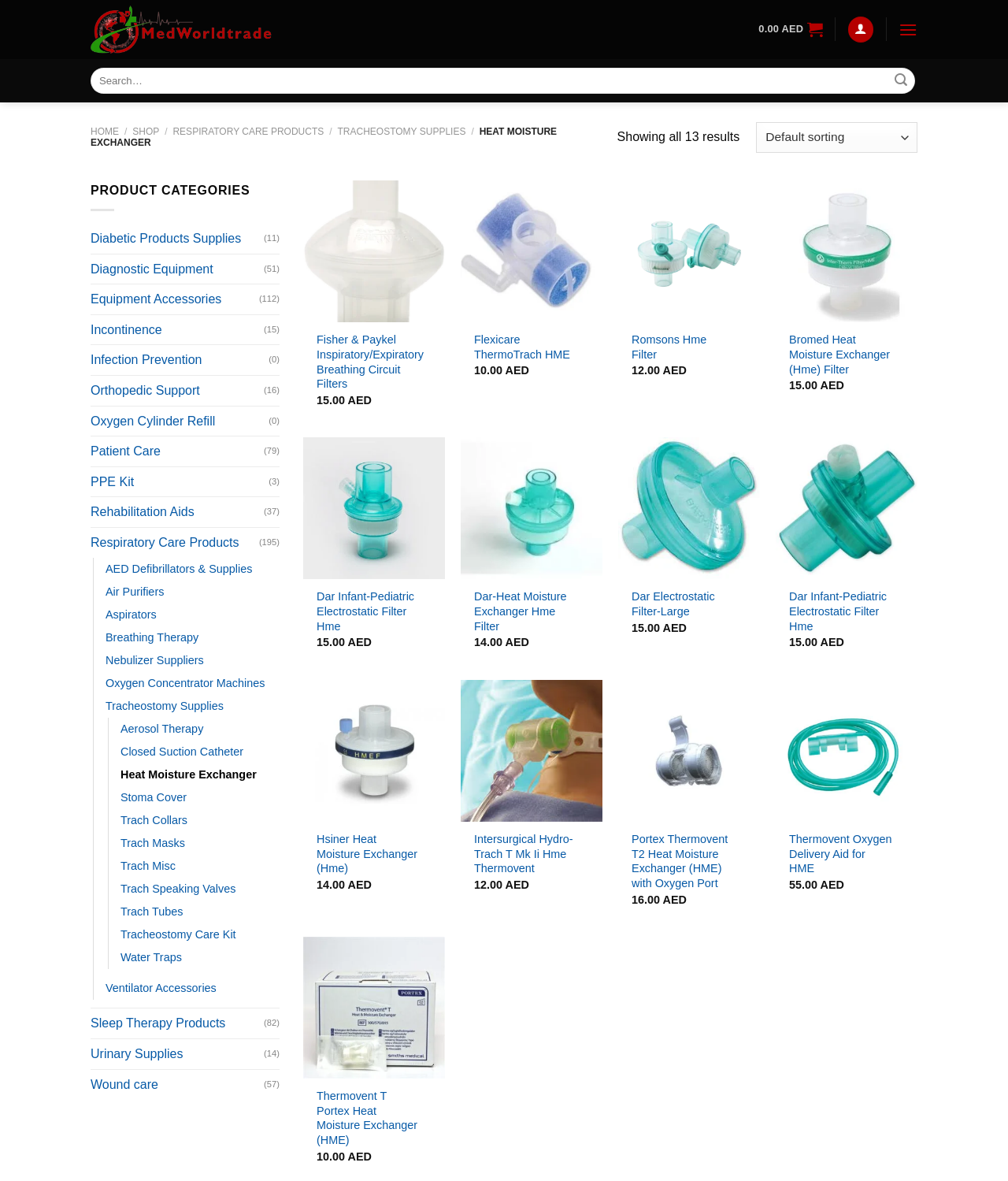How many results are shown on this webpage?
Using the image, answer in one word or phrase.

13